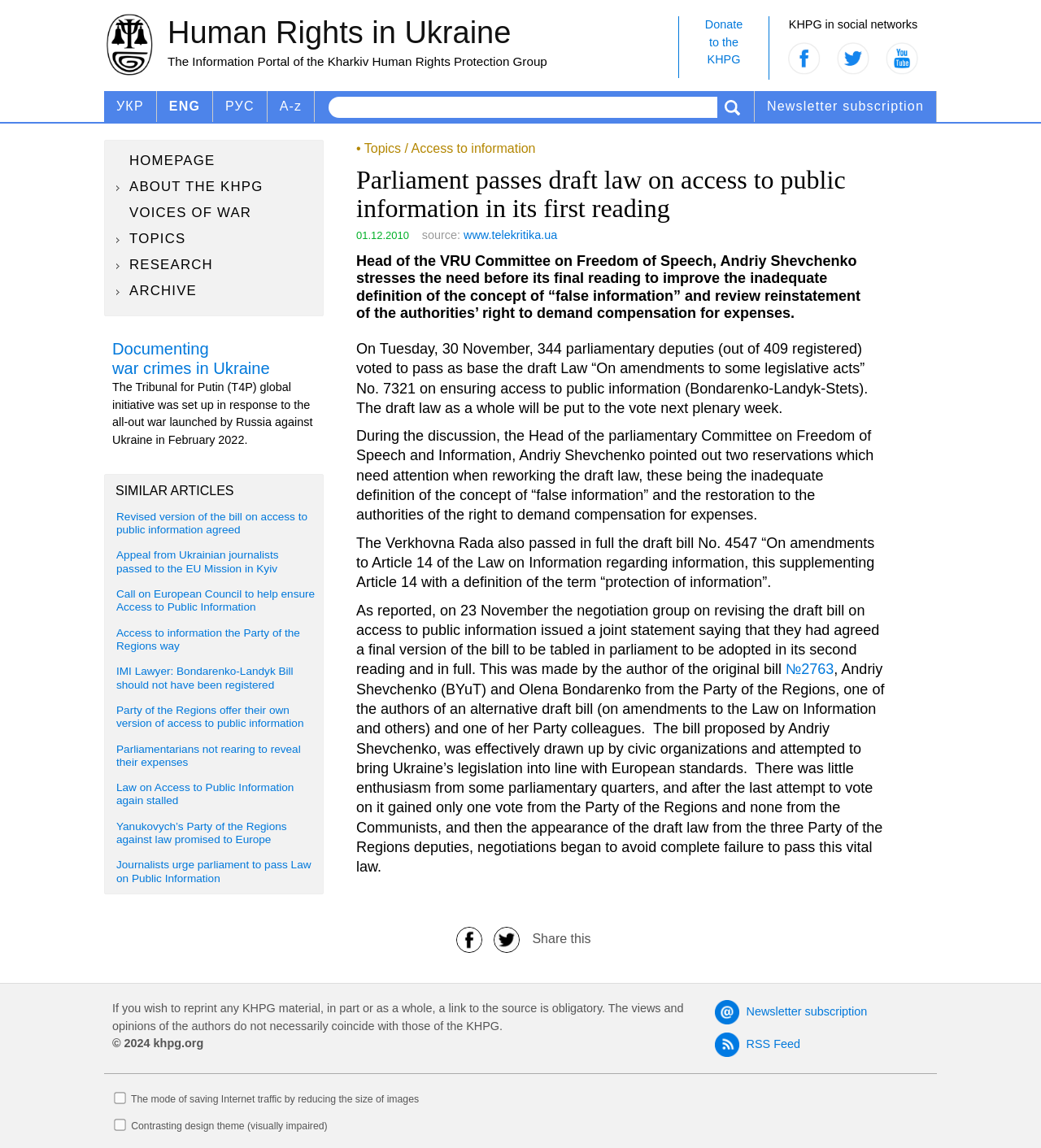Using the element description: "parent_node: KHPG in social networks", determine the bounding box coordinates for the specified UI element. The coordinates should be four float numbers between 0 and 1, [left, top, right, bottom].

[0.1, 0.0, 0.161, 0.078]